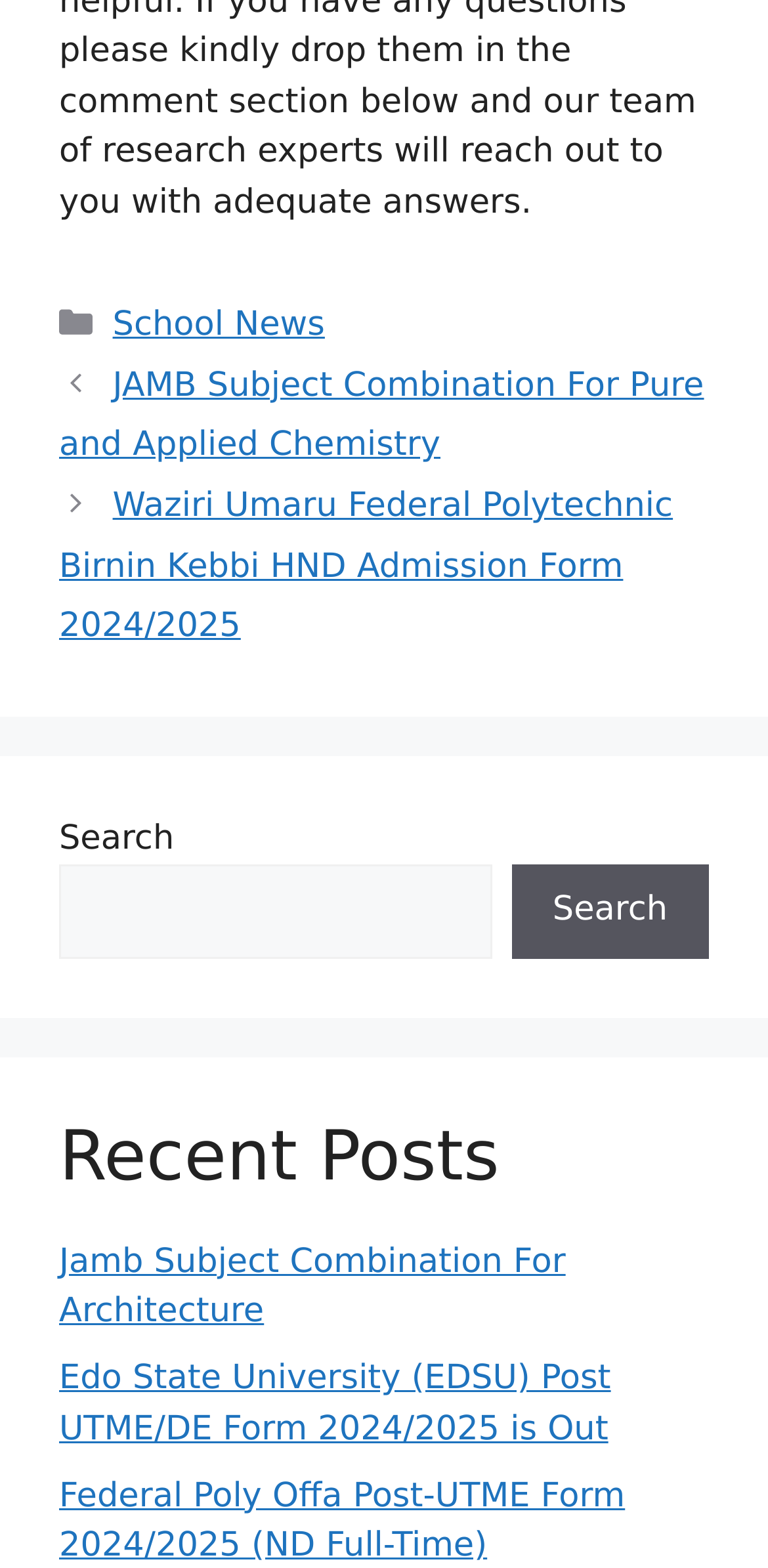What is the topic of the first recent post?
Please give a well-detailed answer to the question.

The first recent post listed under the 'Recent Posts' heading is 'Jamb Subject Combination For Architecture', which suggests that the topic of this post is related to Jamb subject combination for architecture.